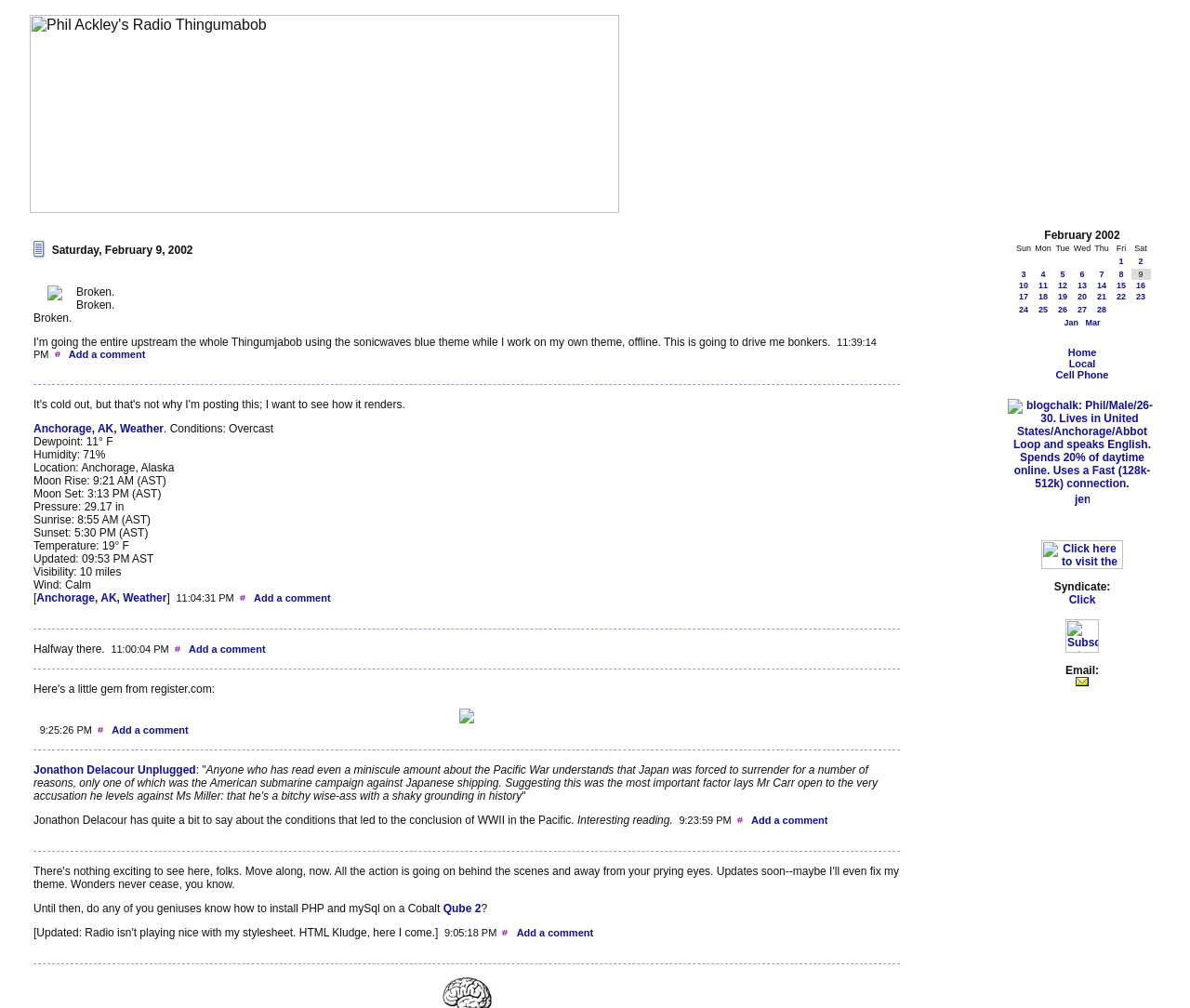Could you provide the bounding box coordinates for the portion of the screen to click to complete this instruction: "Check the 'February 2002' calendar"?

[0.852, 0.226, 0.967, 0.241]